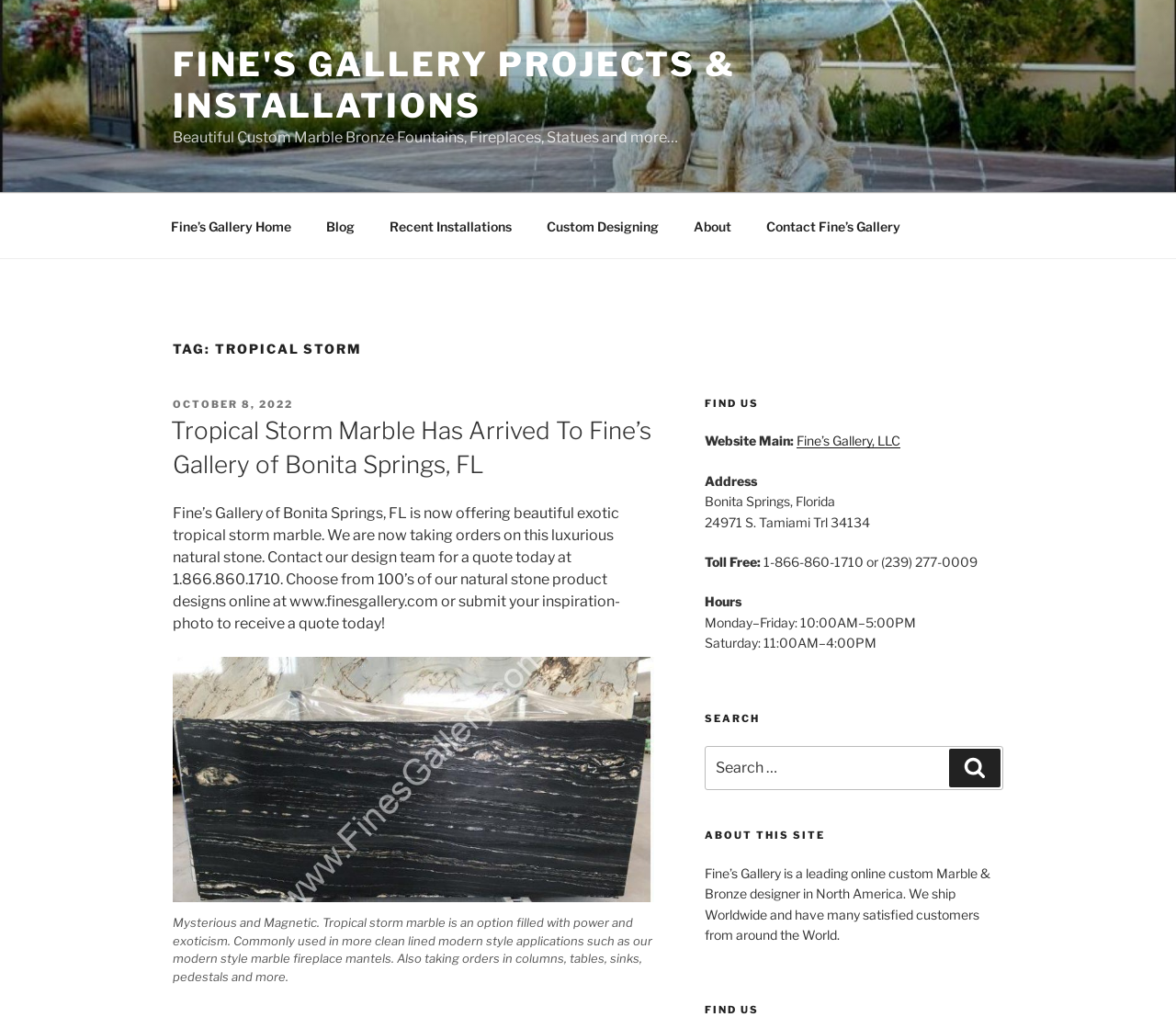Locate the bounding box of the UI element described in the following text: "About".

[0.576, 0.2, 0.635, 0.244]